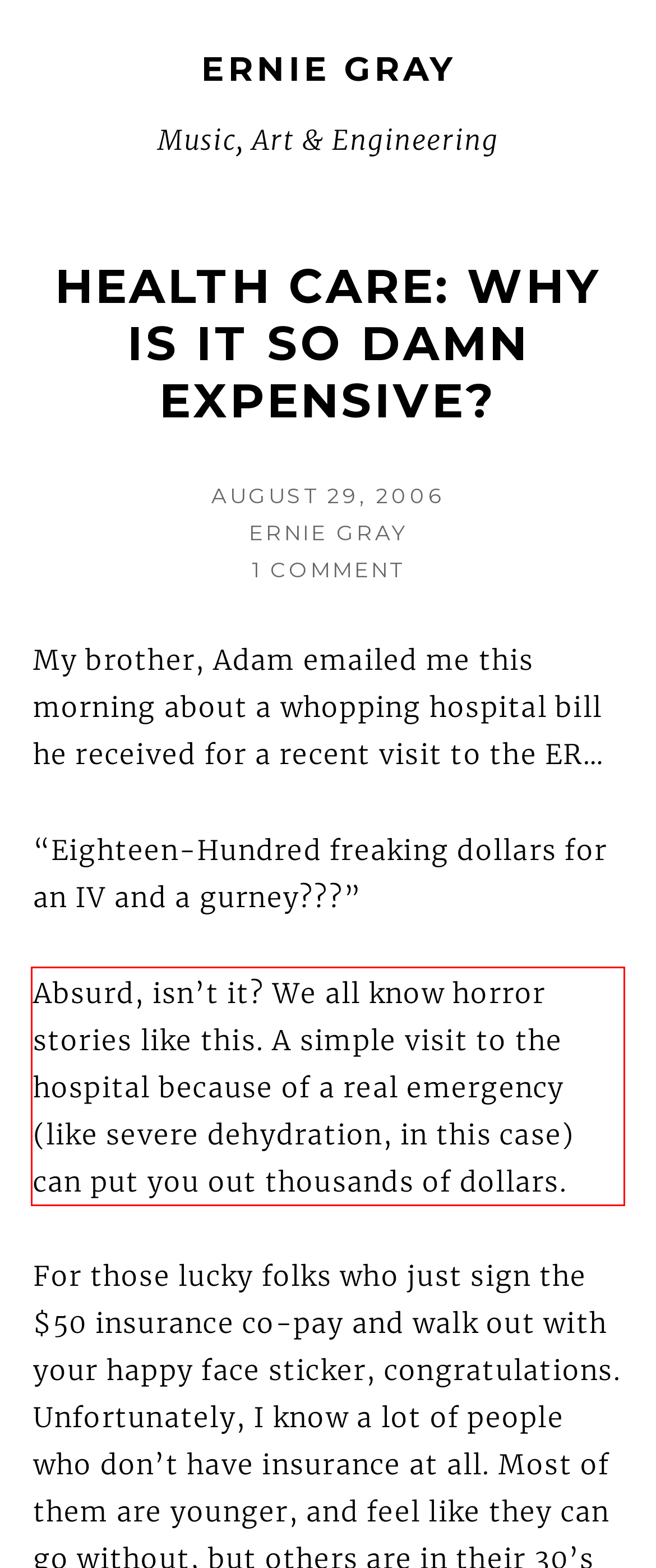Please identify the text within the red rectangular bounding box in the provided webpage screenshot.

Absurd, isn’t it? We all know horror stories like this. A simple visit to the hospital because of a real emergency (like severe dehydration, in this case) can put you out thousands of dollars.